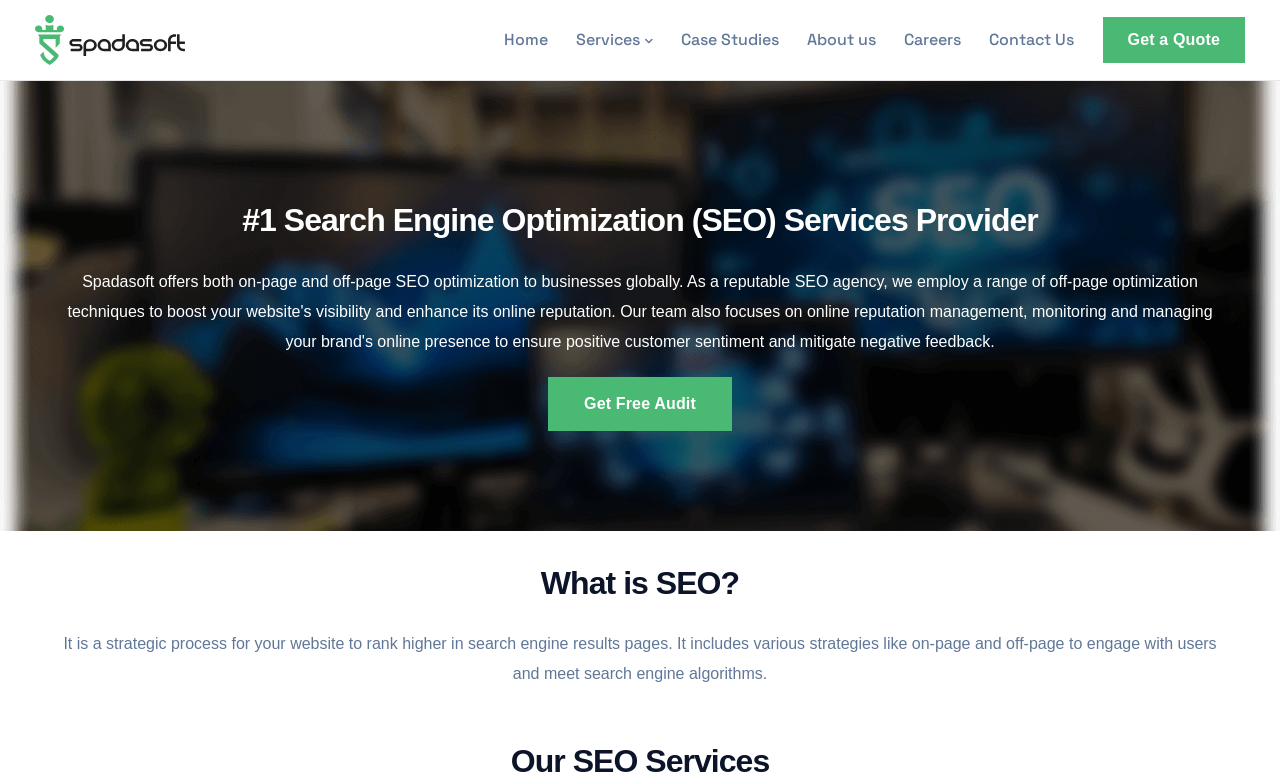Examine the image and give a thorough answer to the following question:
What is the company name?

The company name is obtained from the top-left corner of the webpage, where the logo and the text 'Spadasoft' are present.